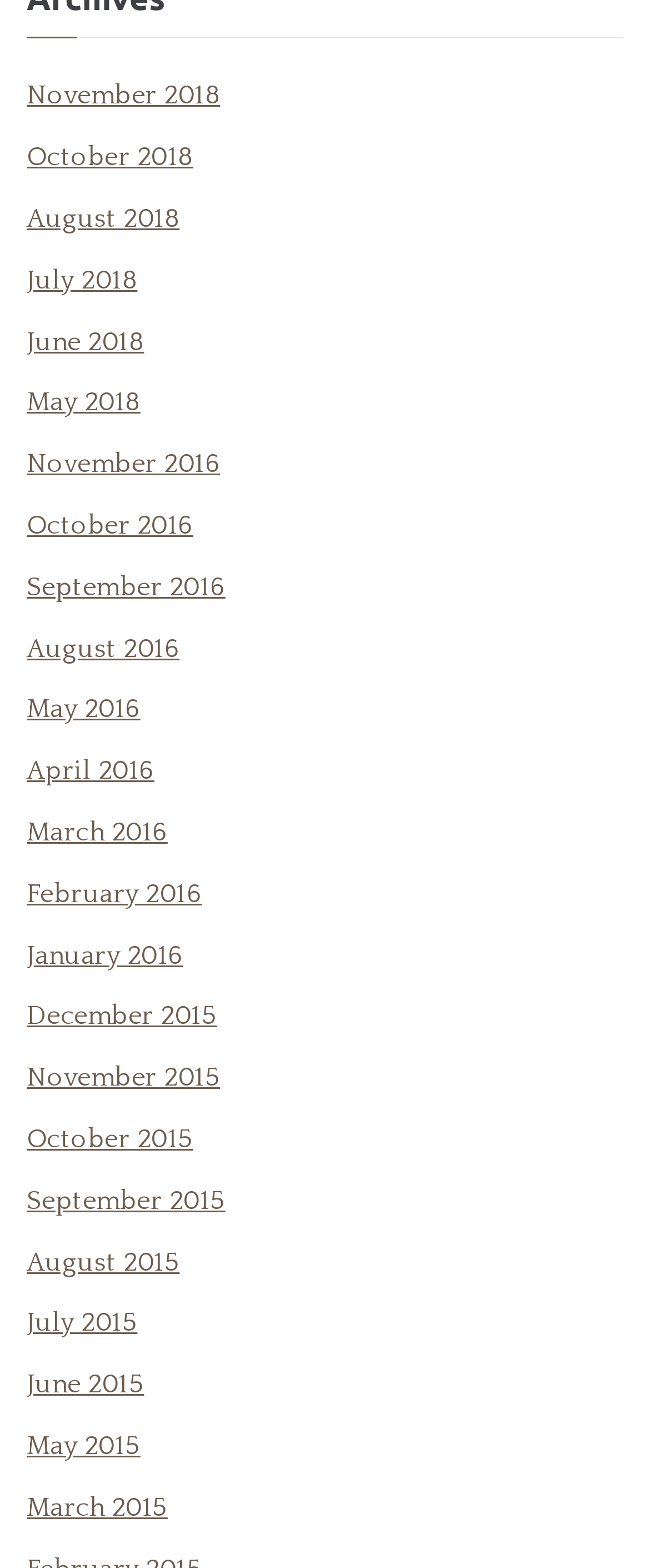Locate the bounding box coordinates of the segment that needs to be clicked to meet this instruction: "view November 2018".

[0.041, 0.046, 0.339, 0.077]